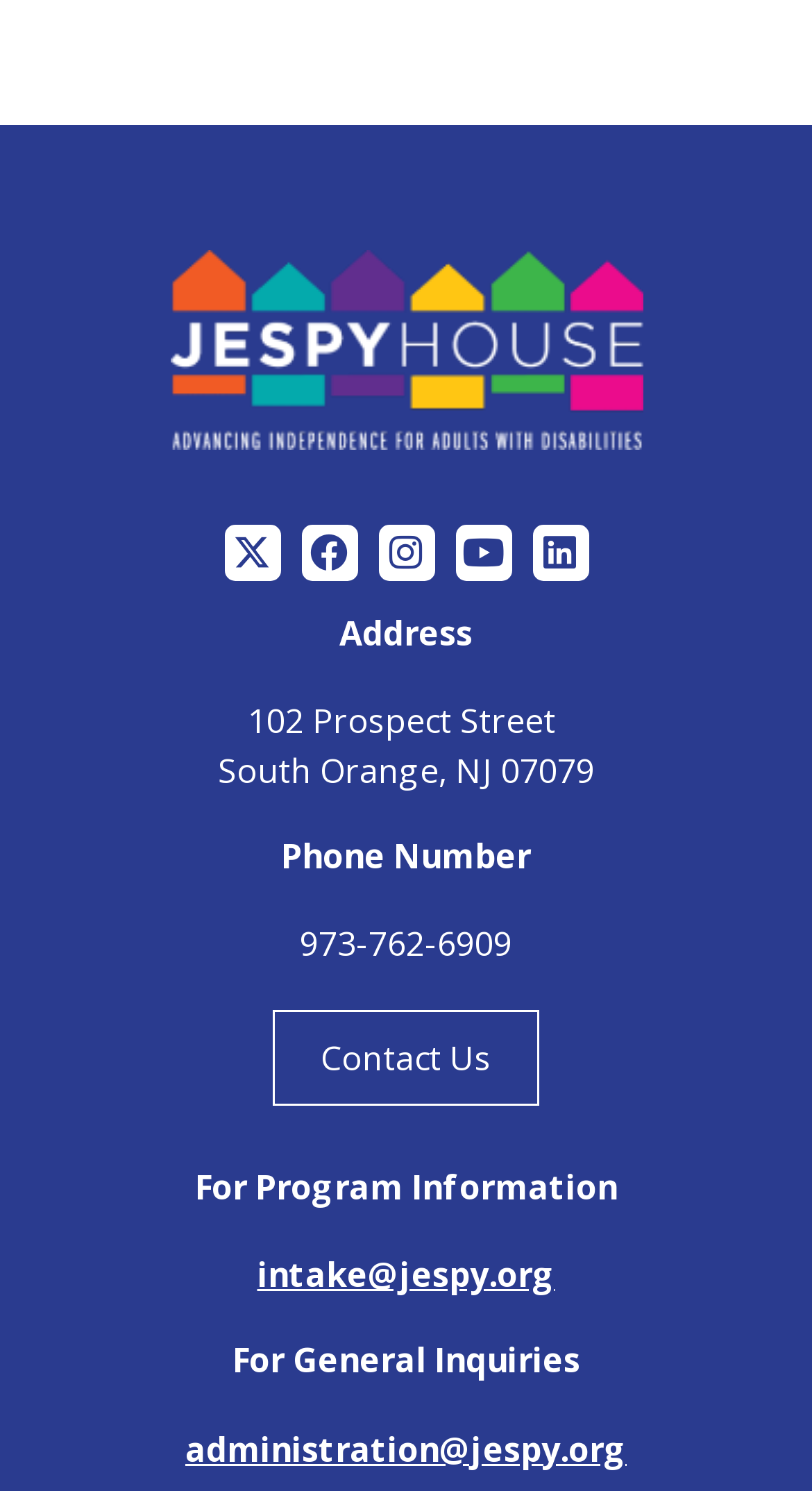What is the email for general inquiries?
Refer to the image and offer an in-depth and detailed answer to the question.

I found the email by looking at the 'For General Inquiries' heading and the corresponding link element below it, which provides the email address.